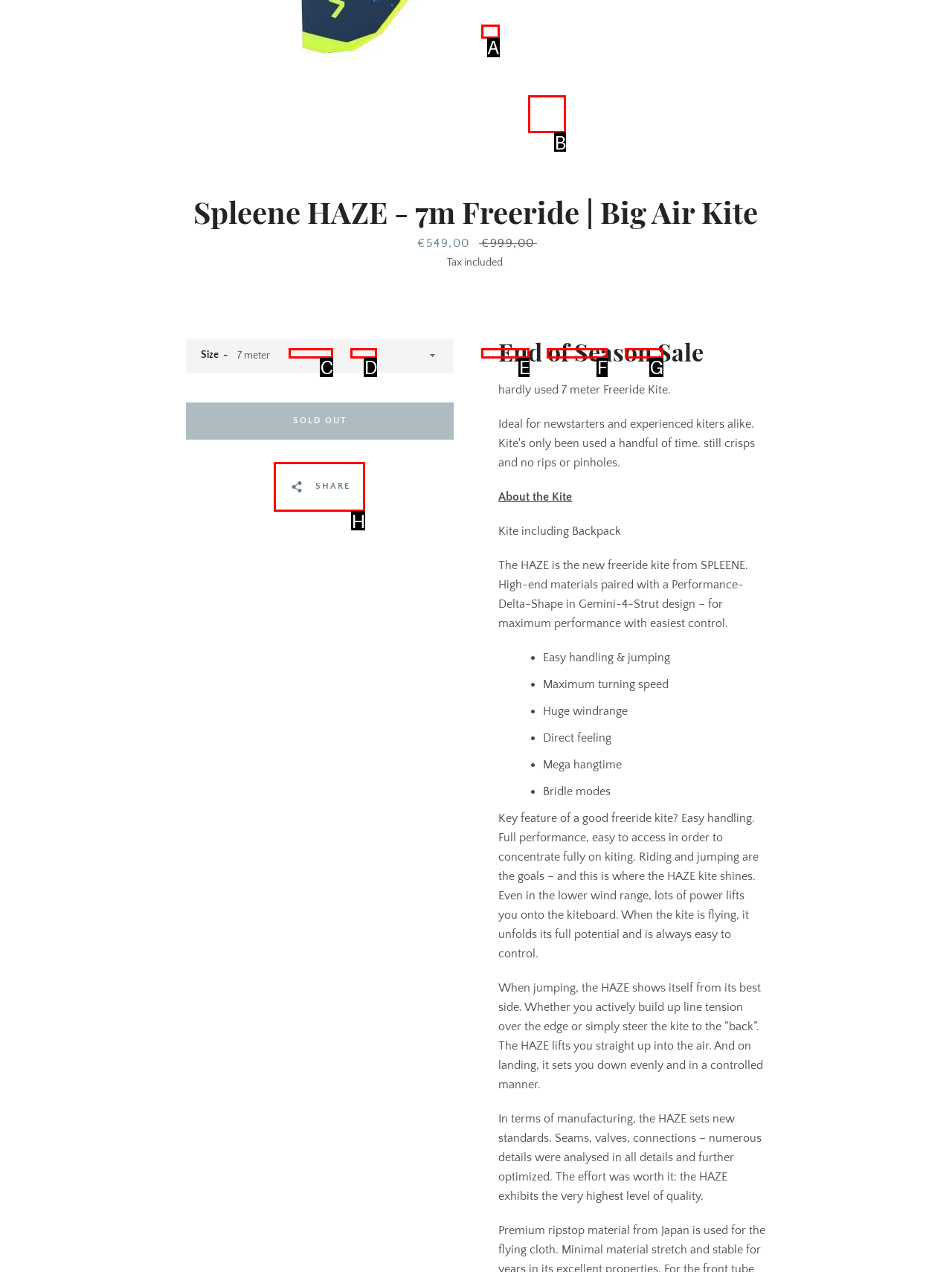Select the HTML element that fits the following description: title="3D Mail Specials"
Provide the letter of the matching option.

None